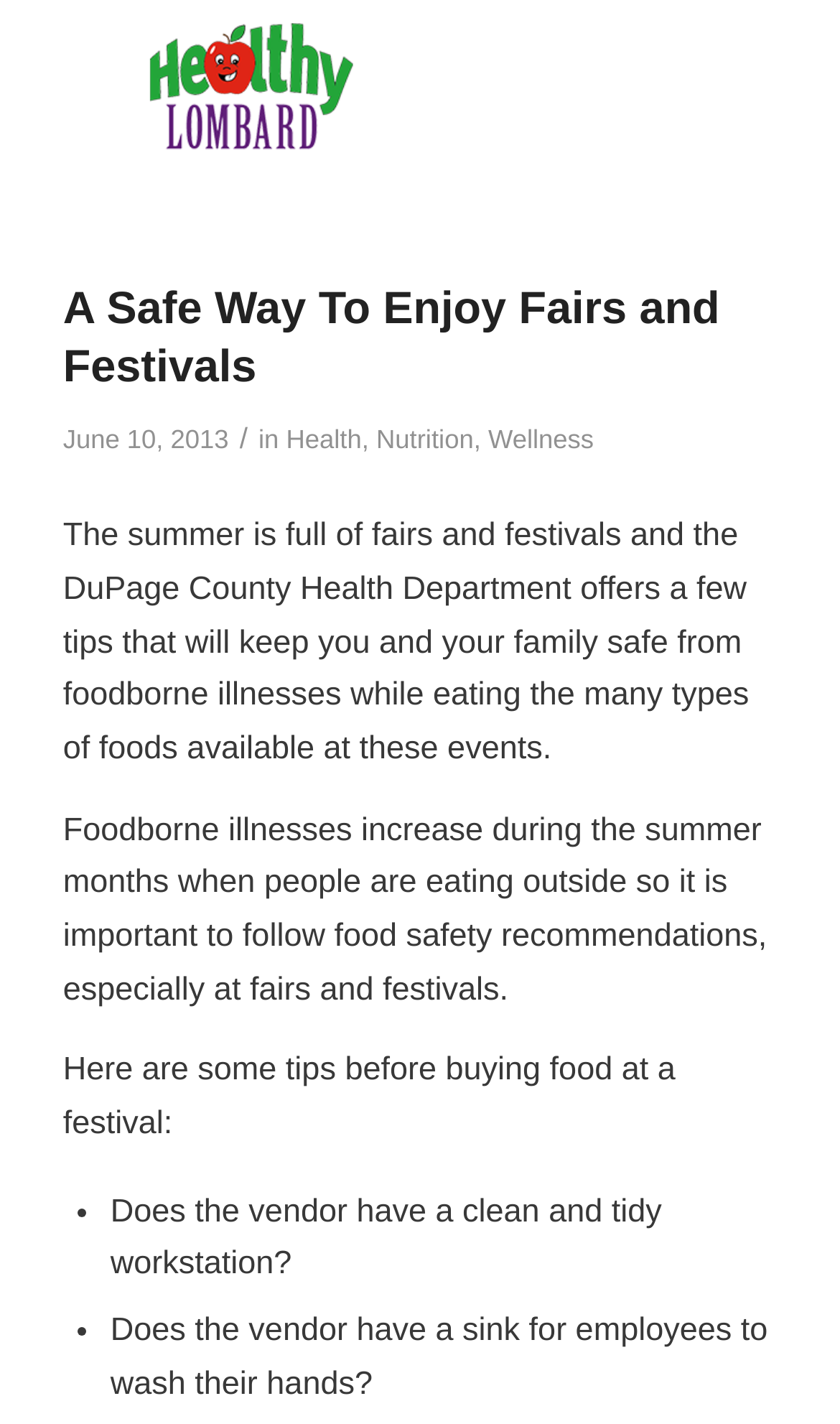What is the topic of the article?
Give a detailed explanation using the information visible in the image.

Based on the content of the webpage, specifically the heading 'A Safe Way To Enjoy Fairs and Festivals' and the text that follows, it appears that the article is discussing food safety, particularly at fairs and festivals.